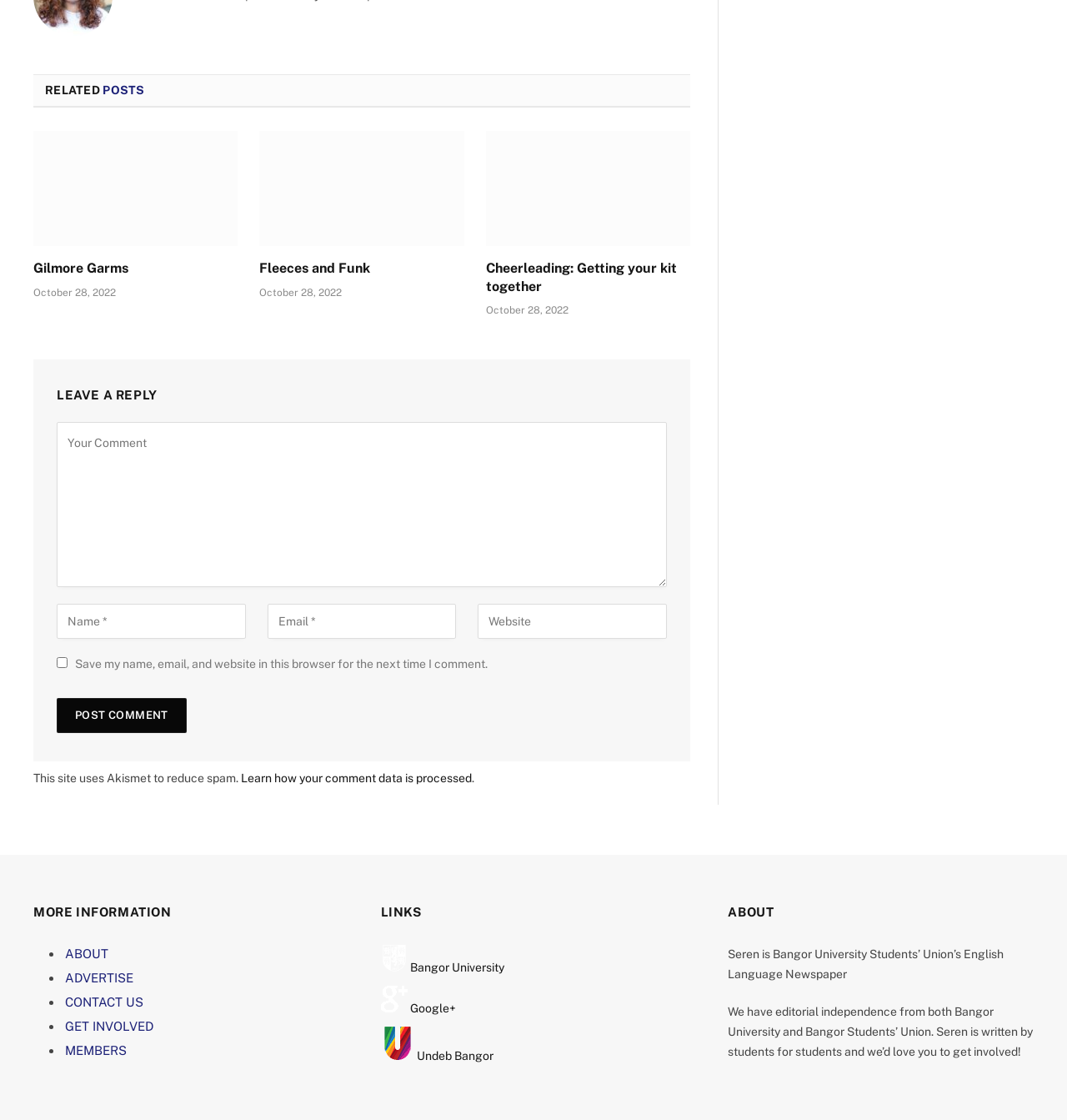Pinpoint the bounding box coordinates of the element that must be clicked to accomplish the following instruction: "Click the 'Cheerleading: Getting your kit together' link". The coordinates should be in the format of four float numbers between 0 and 1, i.e., [left, top, right, bottom].

[0.455, 0.117, 0.647, 0.22]